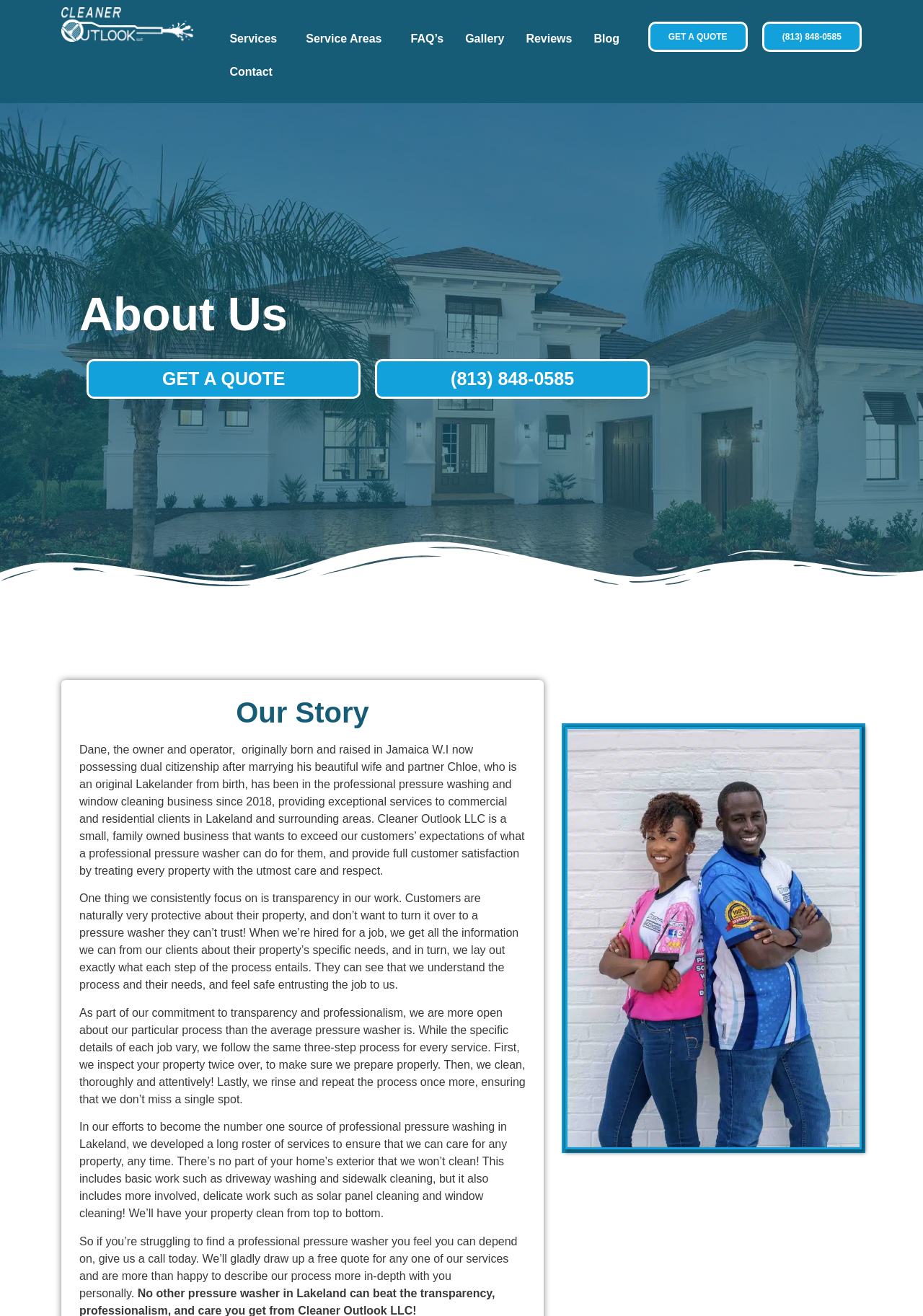Respond to the following query with just one word or a short phrase: 
What is the name of the business?

Cleaner Outlook